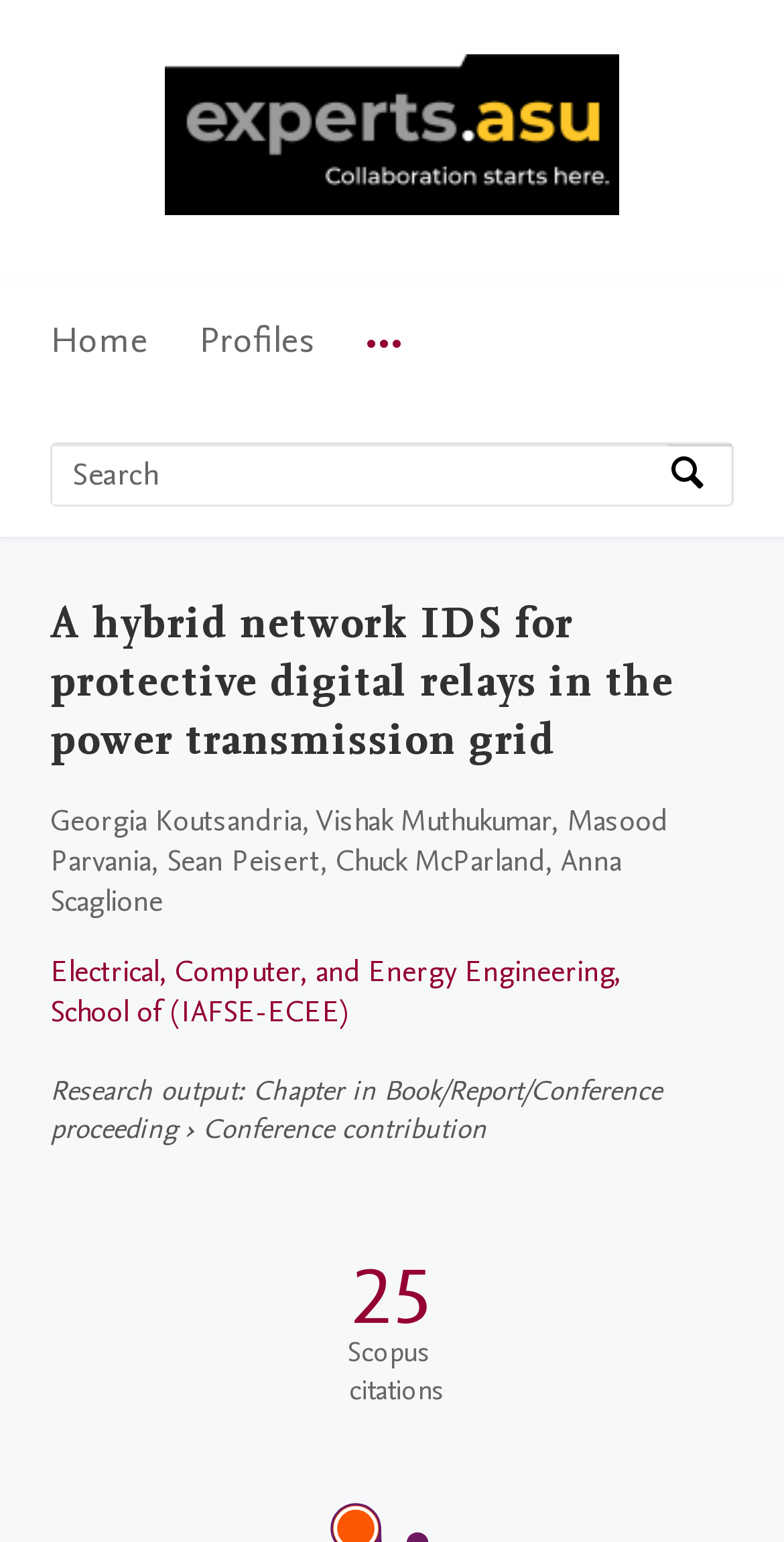What is the name of the university?
Answer the question with a single word or phrase by looking at the picture.

Arizona State University